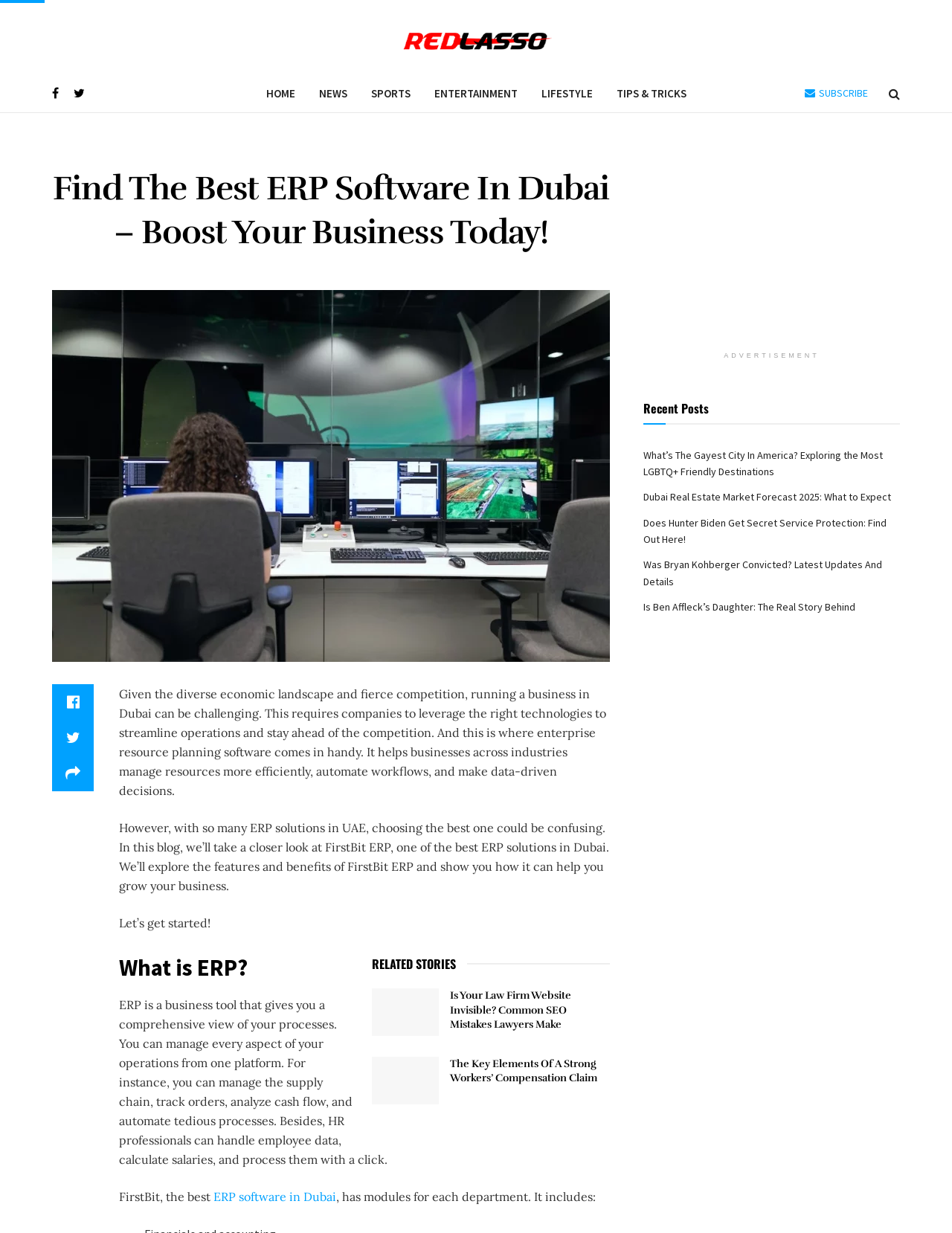Locate the bounding box coordinates of the item that should be clicked to fulfill the instruction: "Read the article 'Is Your Law Firm Website Invisible'".

[0.391, 0.802, 0.461, 0.84]